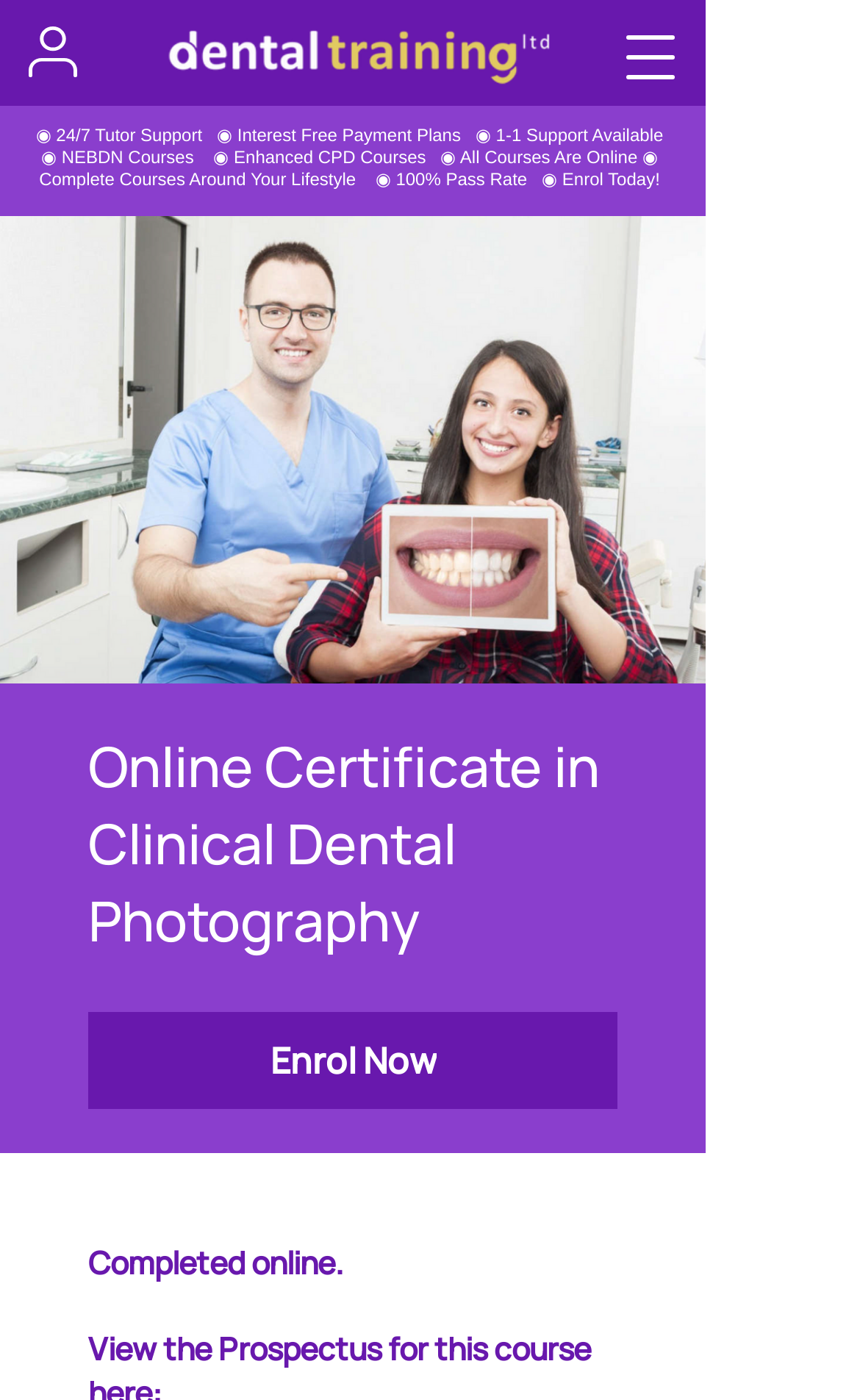Respond to the following query with just one word or a short phrase: 
What is the primary focus of this webpage?

Dental Photography